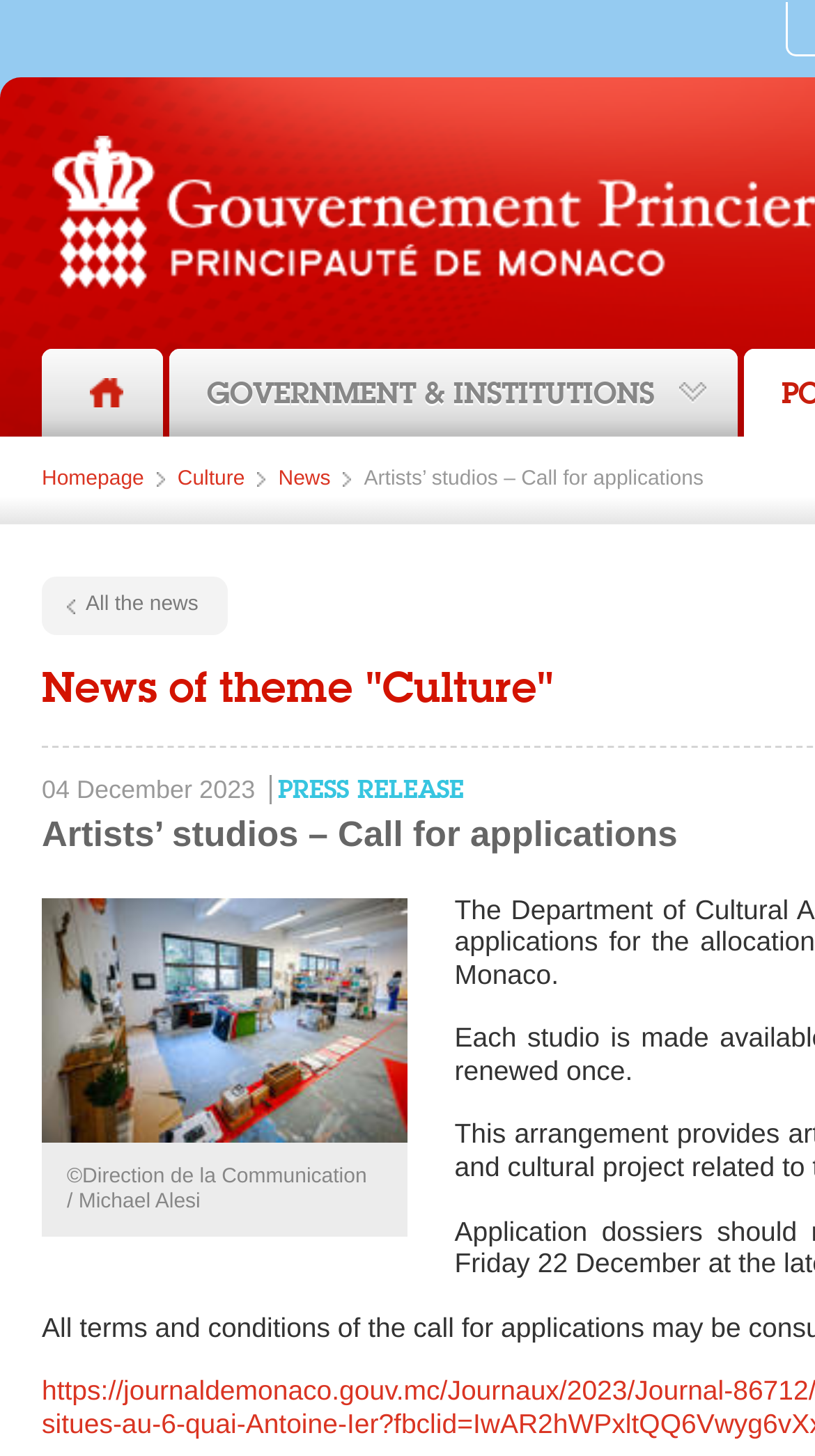Please identify the bounding box coordinates of the element I need to click to follow this instruction: "Toggle mobile menu".

None